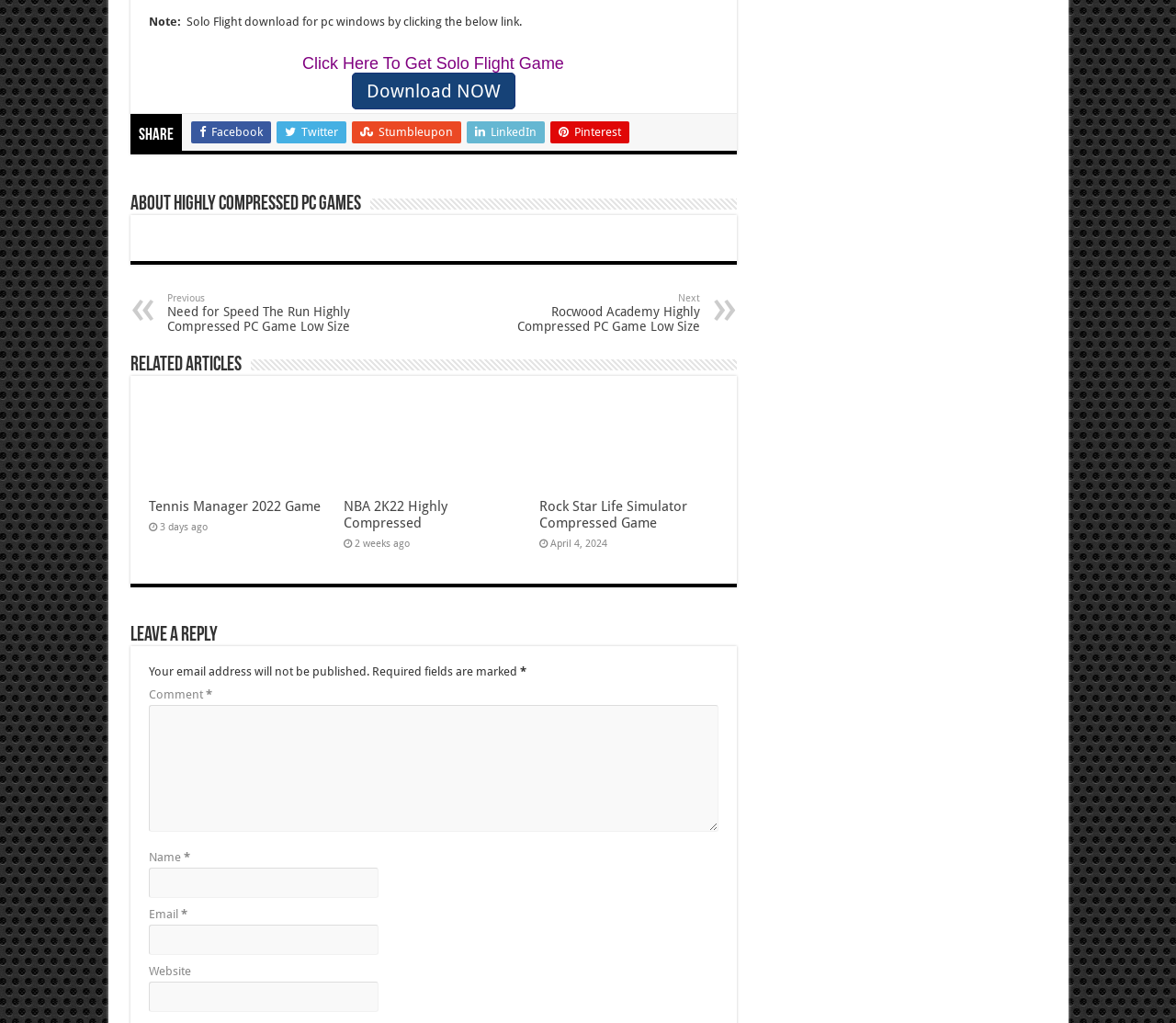How many related articles are there?
Use the information from the image to give a detailed answer to the question.

The webpage has a heading 'Related Articles' and three links 'Tennis Manager 2022 highly compressed', 'NBA 2K22 Highly Compressed', and 'Rock Star Life Simulator Highly Compressed' which are related articles.